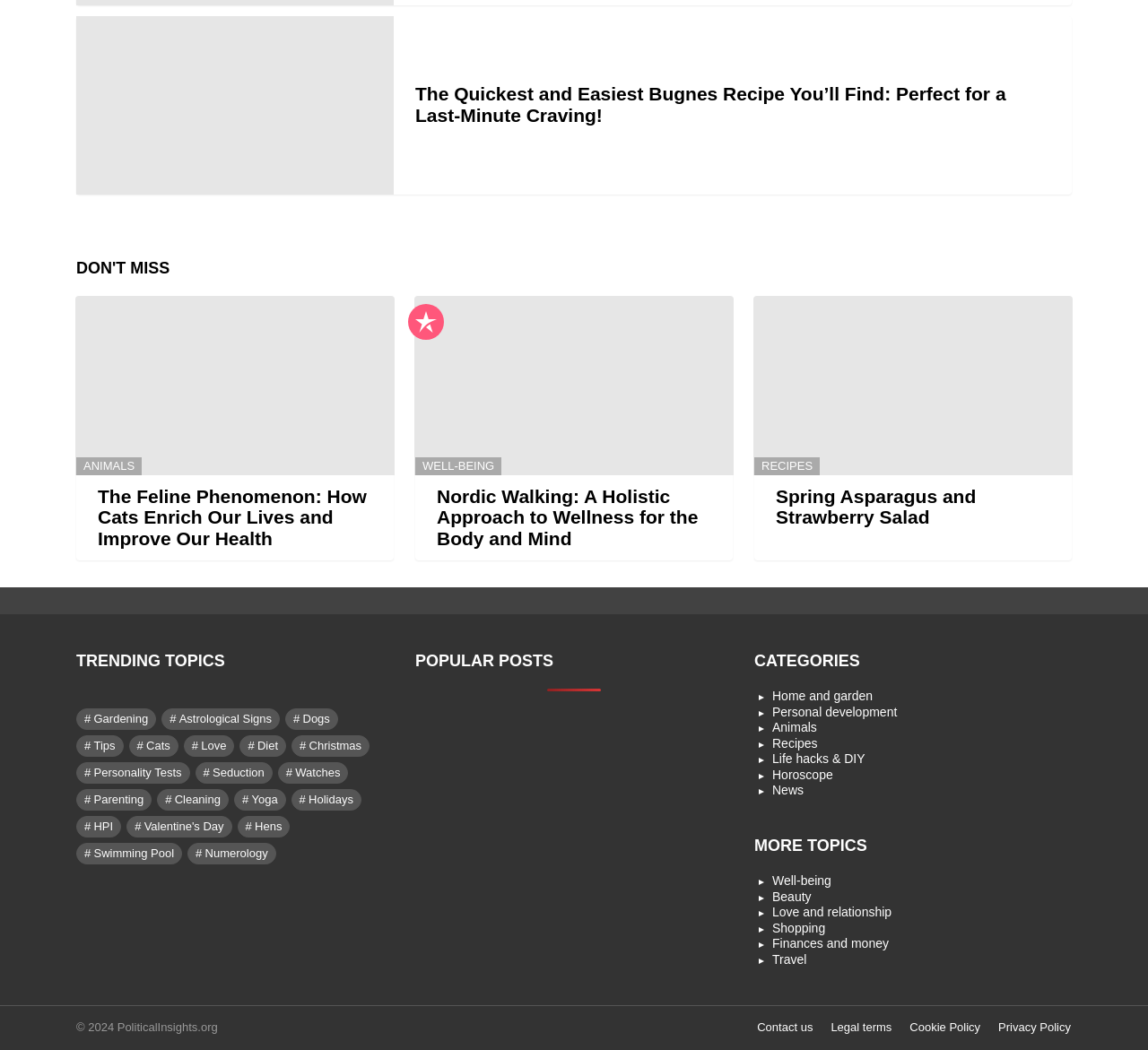Locate the bounding box coordinates of the element that needs to be clicked to carry out the instruction: "Explore the Feline Phenomenon article". The coordinates should be given as four float numbers ranging from 0 to 1, i.e., [left, top, right, bottom].

[0.066, 0.281, 0.344, 0.452]